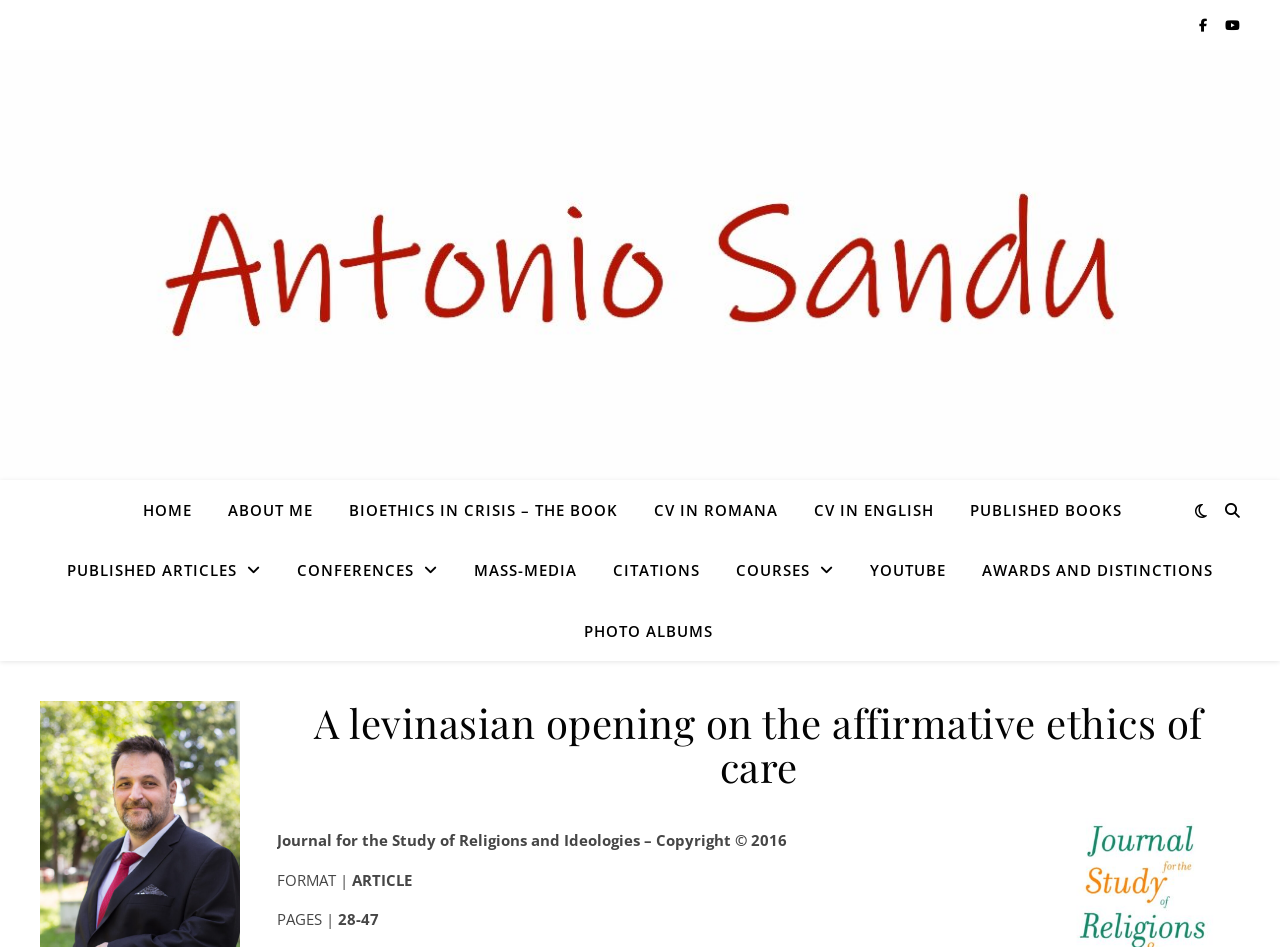What is the format of the article mentioned on this webpage?
From the image, provide a succinct answer in one word or a short phrase.

Pages 28-47